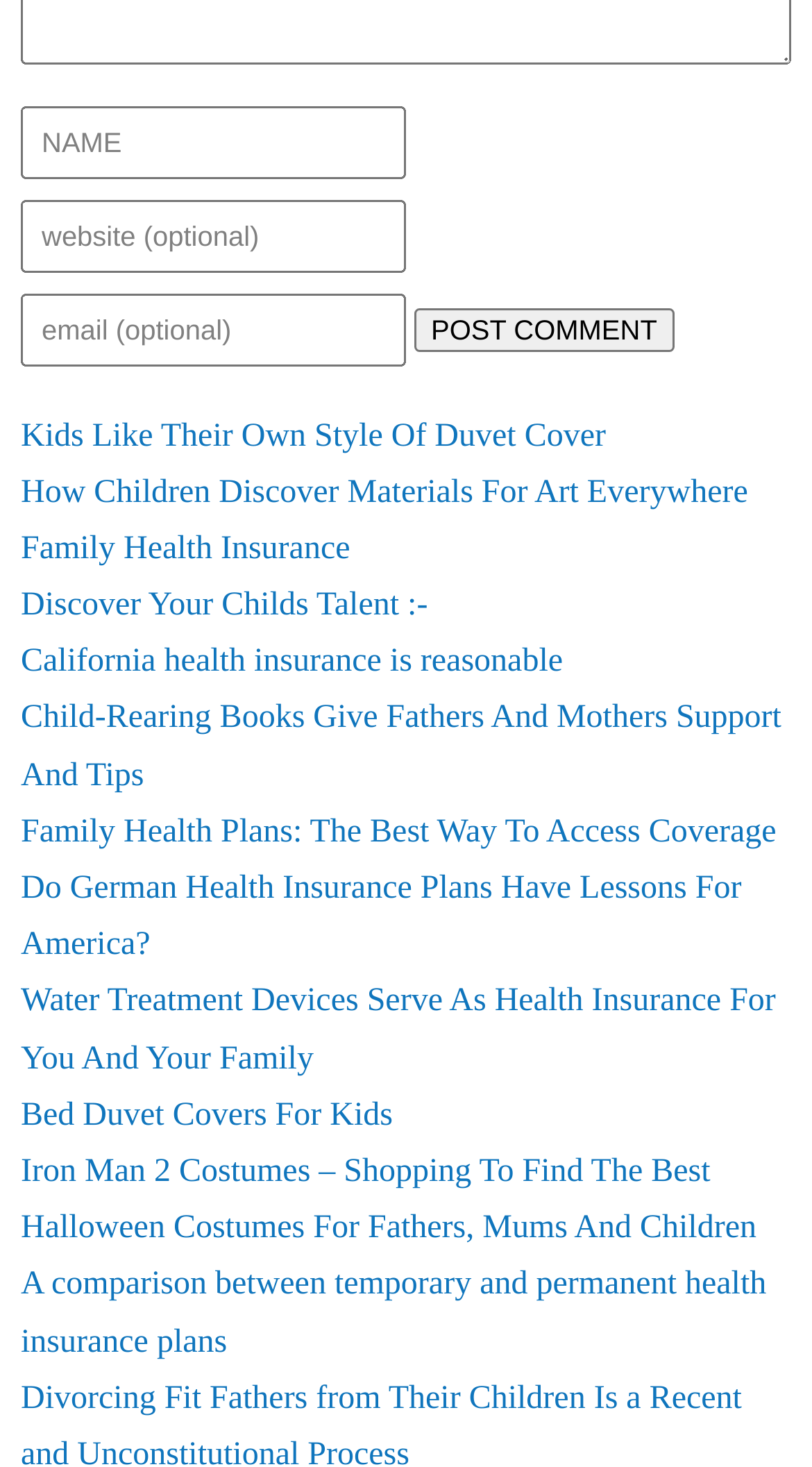Identify the bounding box coordinates of the part that should be clicked to carry out this instruction: "Enter your name".

[0.026, 0.072, 0.5, 0.121]